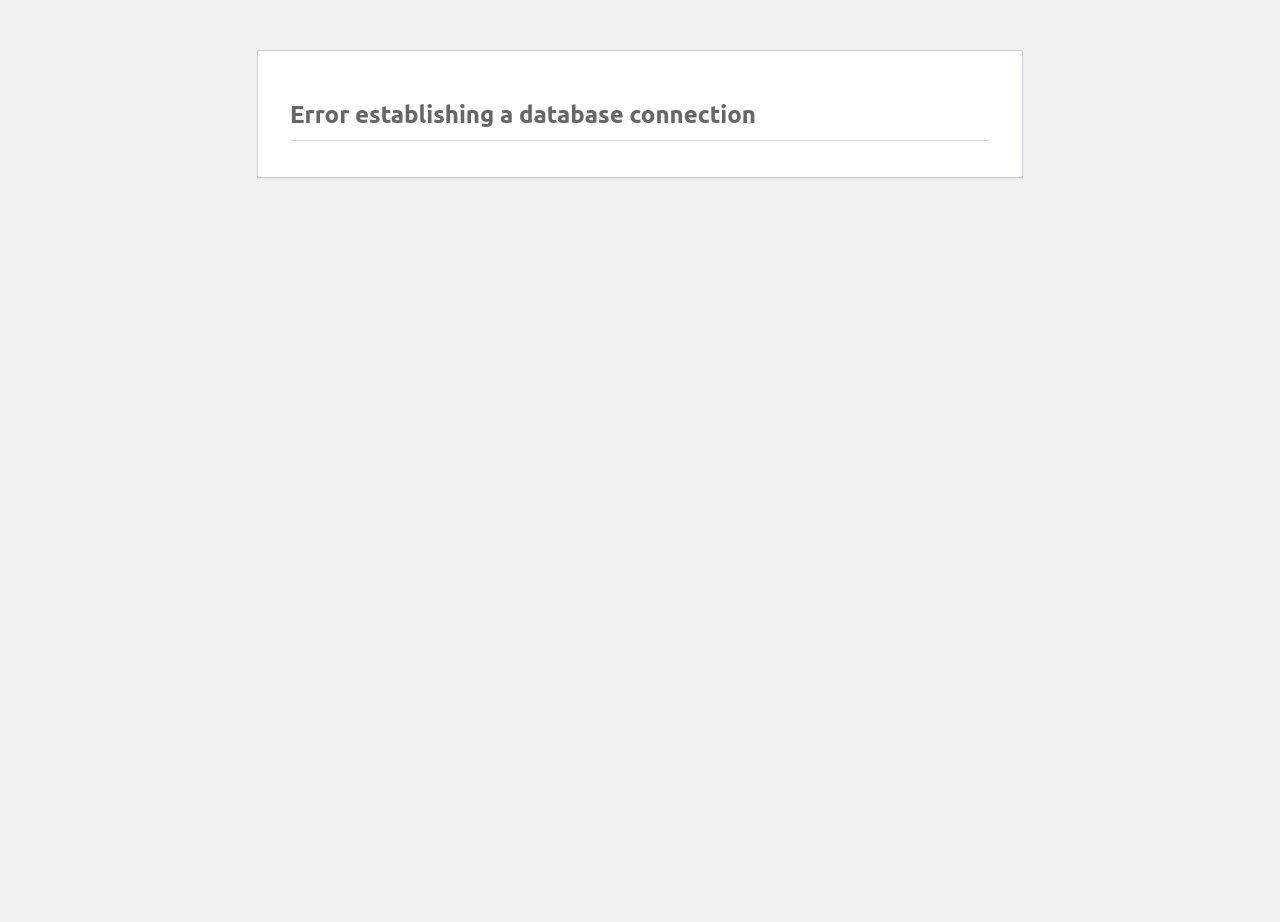Determine the webpage's heading and output its text content.

Error establishing a database connection